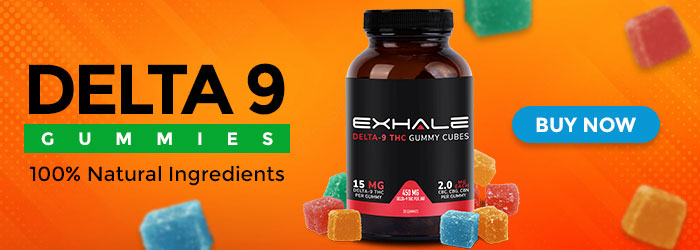Explain the image with as much detail as possible.

The image showcases a vibrant and appealing advertisement for **Delta 9 Gummies**, featuring a sleek bottle labeled "EXHALE Delta-9 THC Gummy Cubes." The packaging highlights that each gummy contains 15 mg of Delta-9 THC, emphasizing the product's natural ingredients with the phrase "100% Natural Ingredients." Surrounding the bottle are colorful gummy cubes, visually reinforcing the product's fun and tasty nature. In the foreground, a bold "BUY NOW" button invites potential customers to make a purchase, while a bright orange background adds energy and excitement to the overall presentation. This advertisement effectively communicates the product's qualities and encourages consumer engagement.